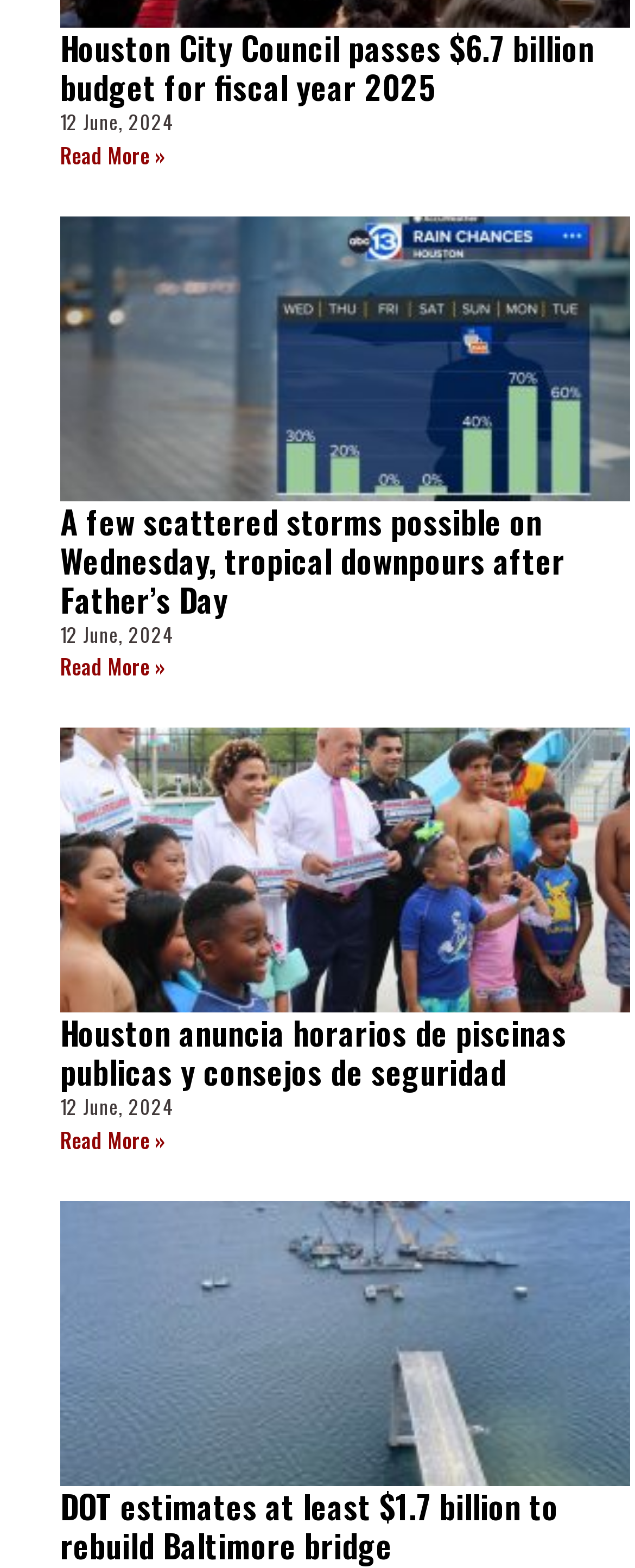How many images are on this webpage?
Give a one-word or short-phrase answer derived from the screenshot.

1